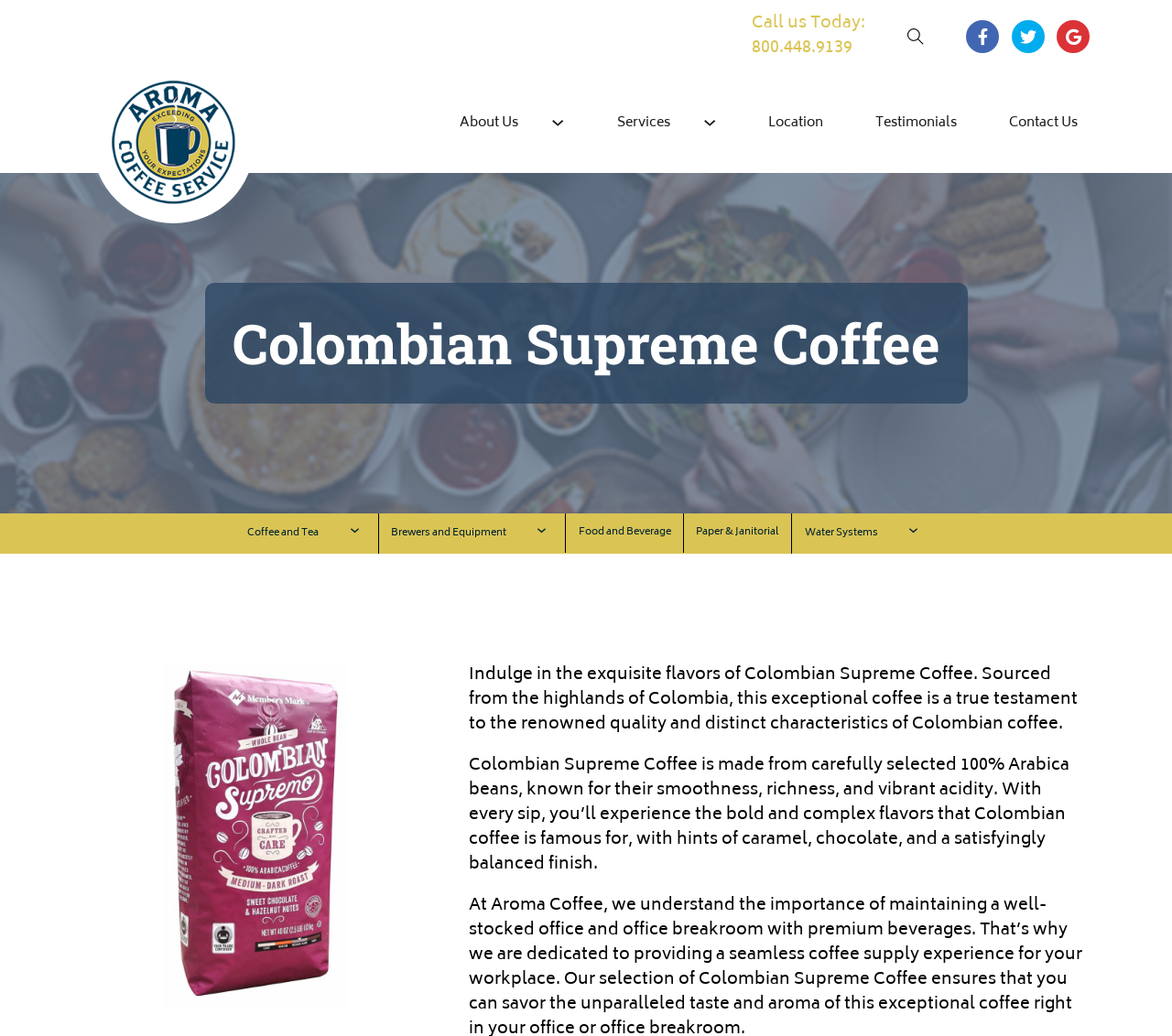Kindly determine the bounding box coordinates of the area that needs to be clicked to fulfill this instruction: "Contact Us".

[0.85, 0.098, 0.93, 0.14]